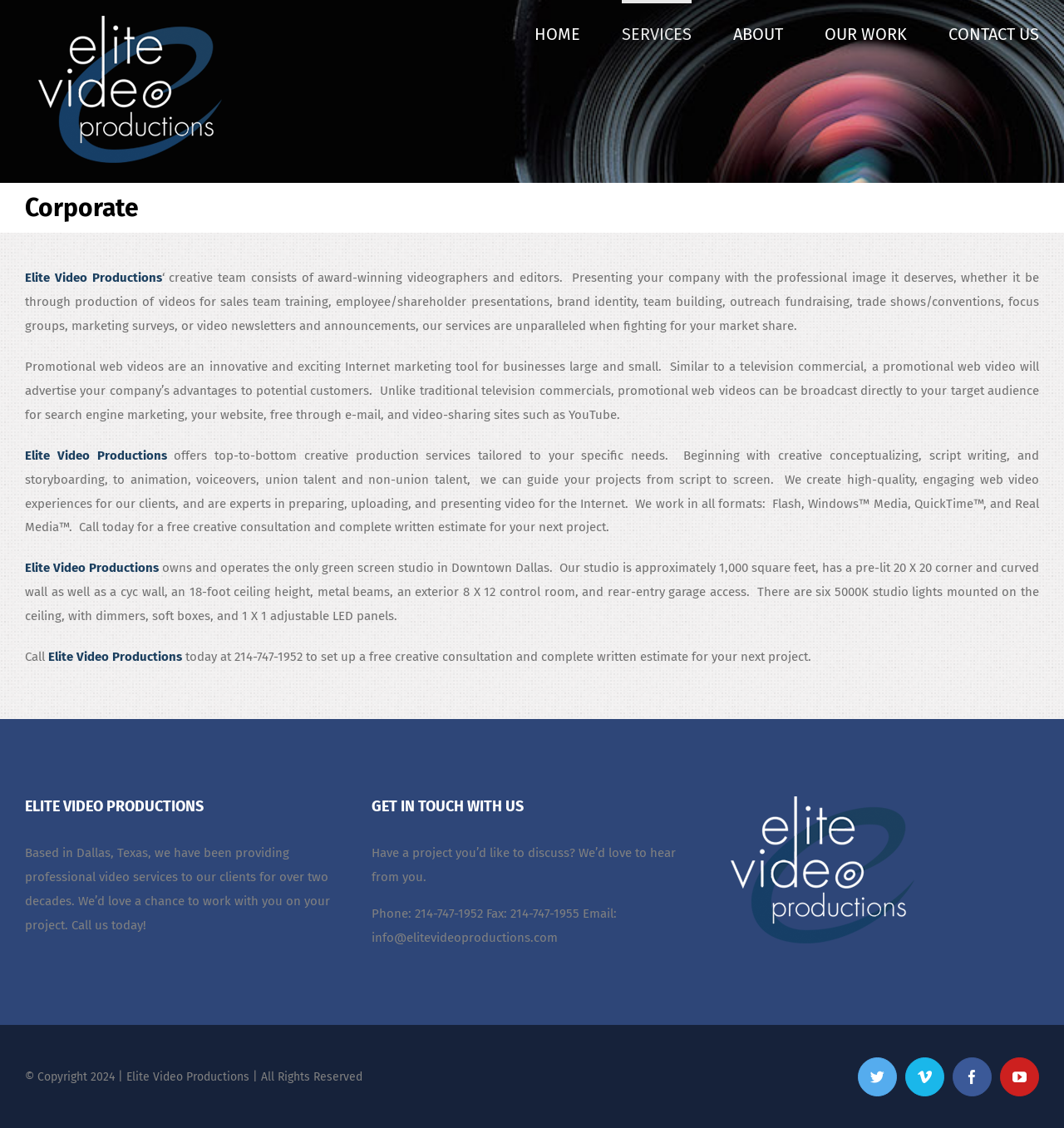Find the bounding box coordinates of the clickable region needed to perform the following instruction: "Click the CONTACT US link". The coordinates should be provided as four float numbers between 0 and 1, i.e., [left, top, right, bottom].

[0.891, 0.0, 0.977, 0.058]